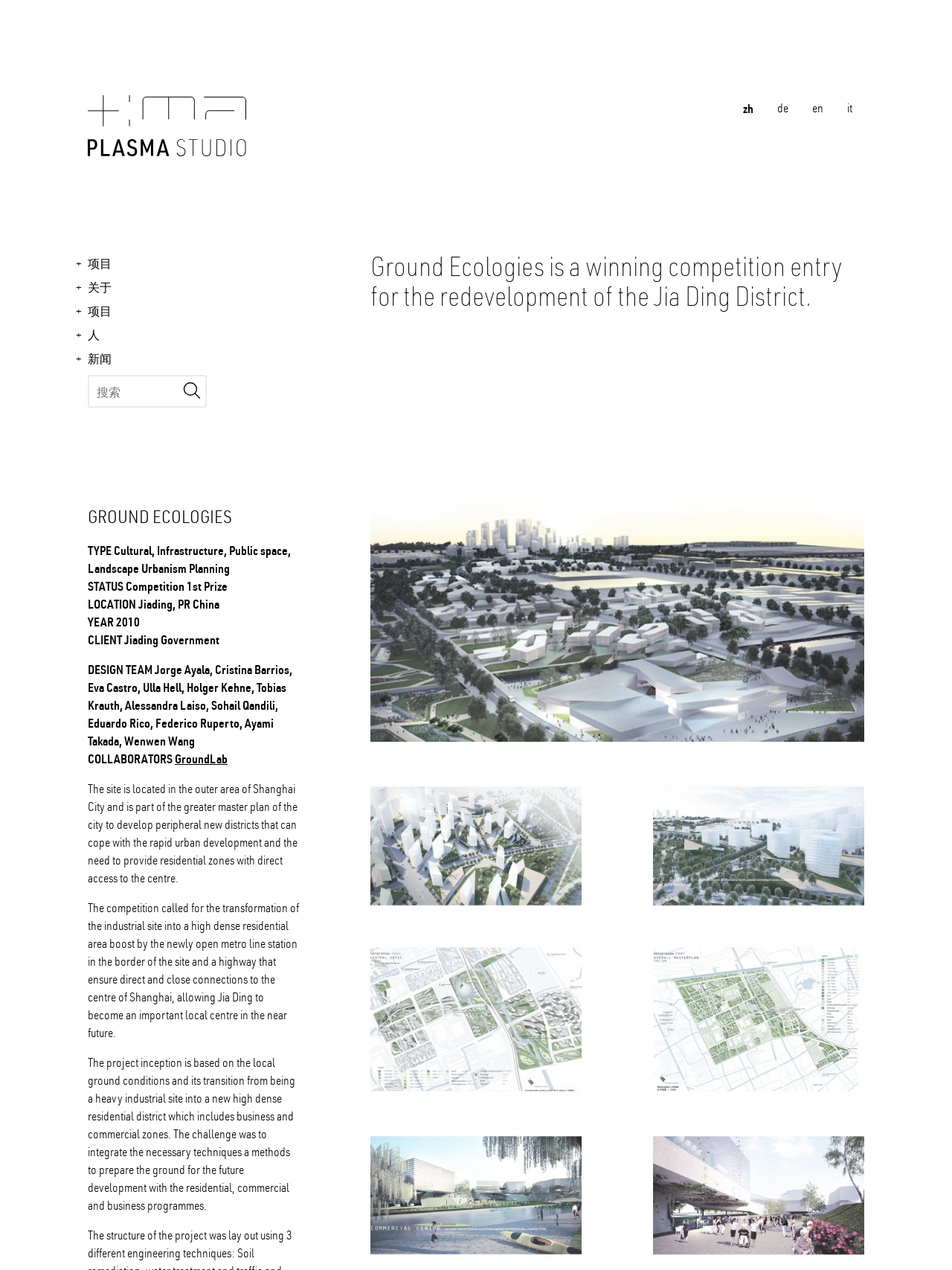Find the bounding box coordinates for the area you need to click to carry out the instruction: "Read more about the TSS". The coordinates should be four float numbers between 0 and 1, indicated as [left, top, right, bottom].

None